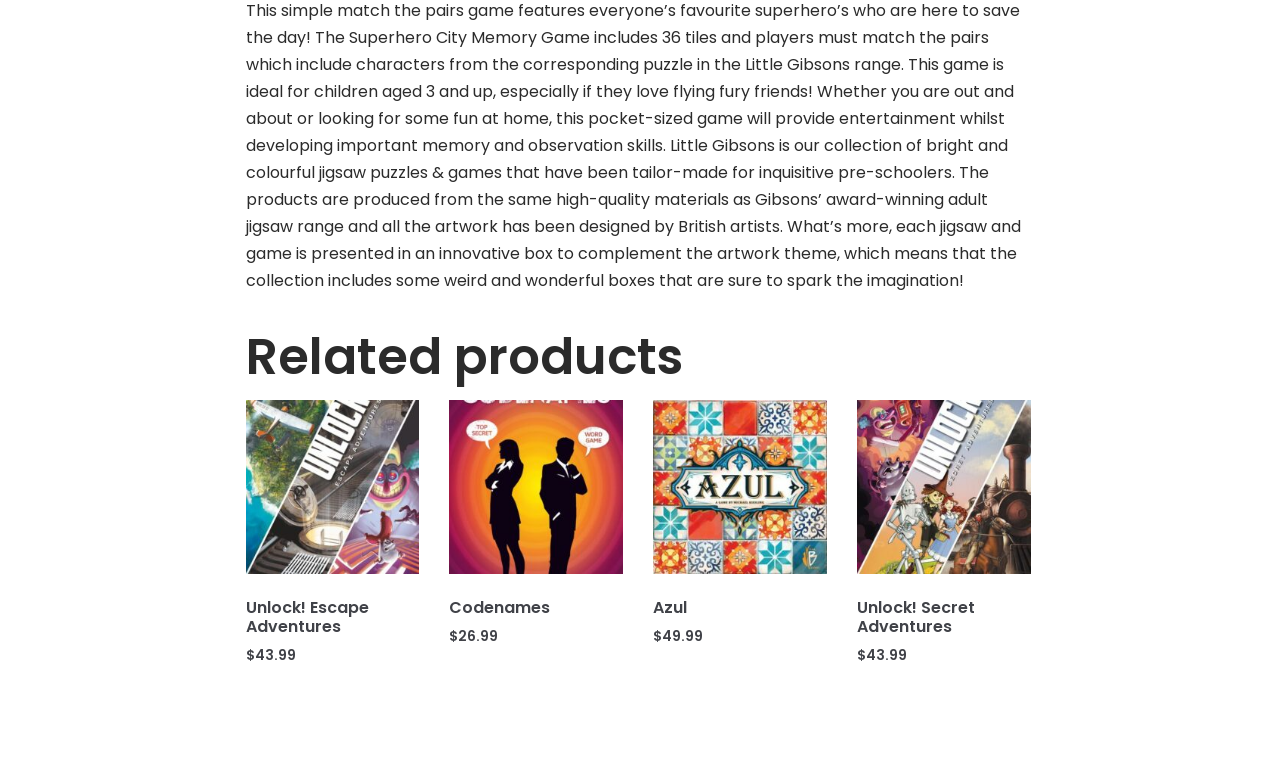Locate the bounding box of the UI element based on this description: "Unlock! Escape Adventures $43.99". Provide four float numbers between 0 and 1 as [left, top, right, bottom].

[0.192, 0.514, 0.328, 0.858]